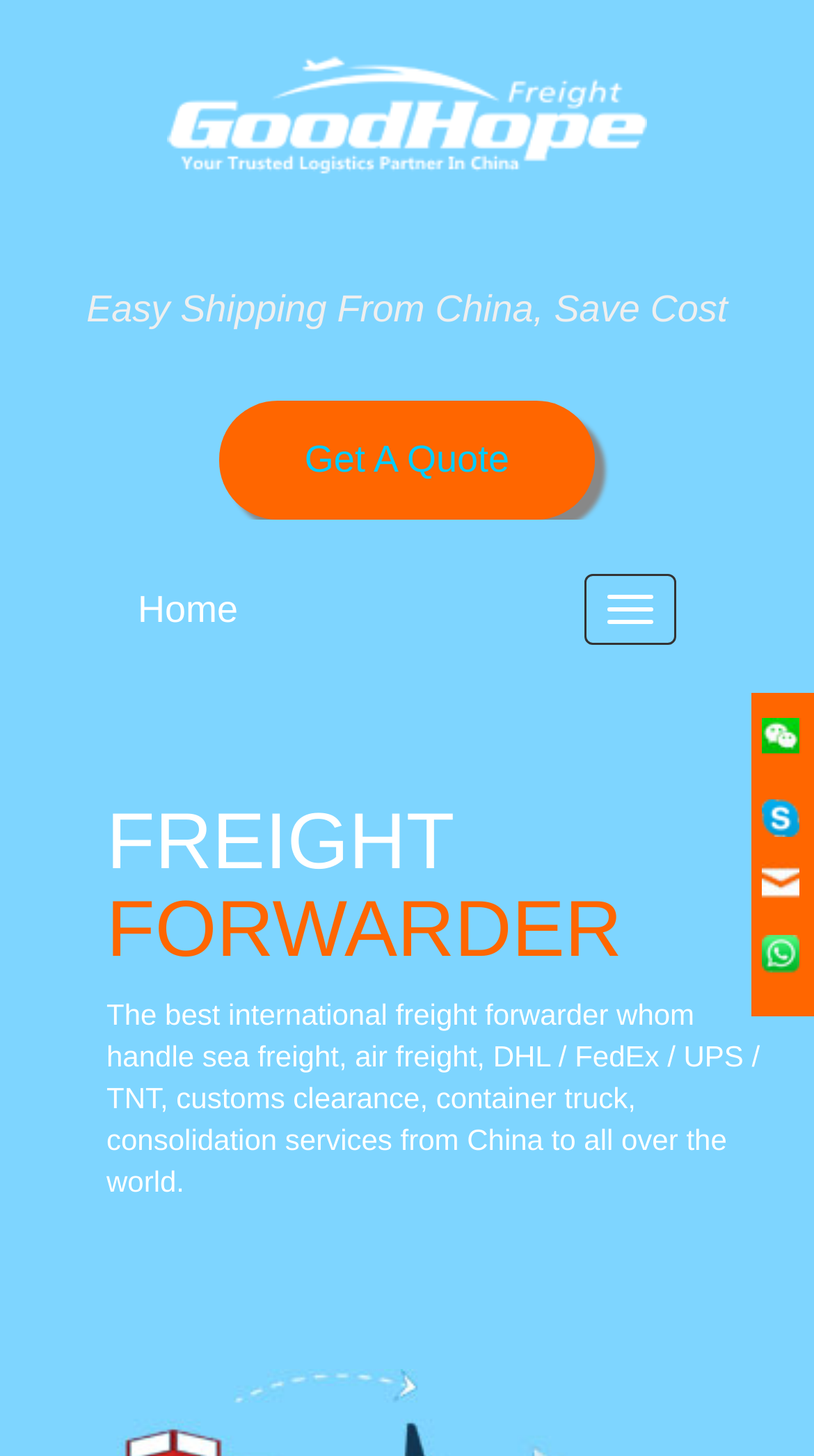Write an extensive caption that covers every aspect of the webpage.

The webpage is about shipping services from China, with a focus on freight forwarding and courier services. At the top, there is a logo or image with the text "shipping from China" next to it, taking up most of the top section. Below this, there is a heading that reads "Easy Shipping From China, Save Cost". 

On the left side, there is a navigation menu with a "Home" link and a "FREIGHT FORWARDER" heading. The navigation menu is controlled by a "Toggle navigation" button. 

On the right side, there is a call-to-action link "Get A Quote" that is prominently displayed. 

Further down, there is a detailed description of the freight forwarding services offered, including sea freight, air freight, and customs clearance, as well as consolidation services from China to worldwide destinations. The text mentions specific courier services such as DHL, FedEx, UPS, and TNT.